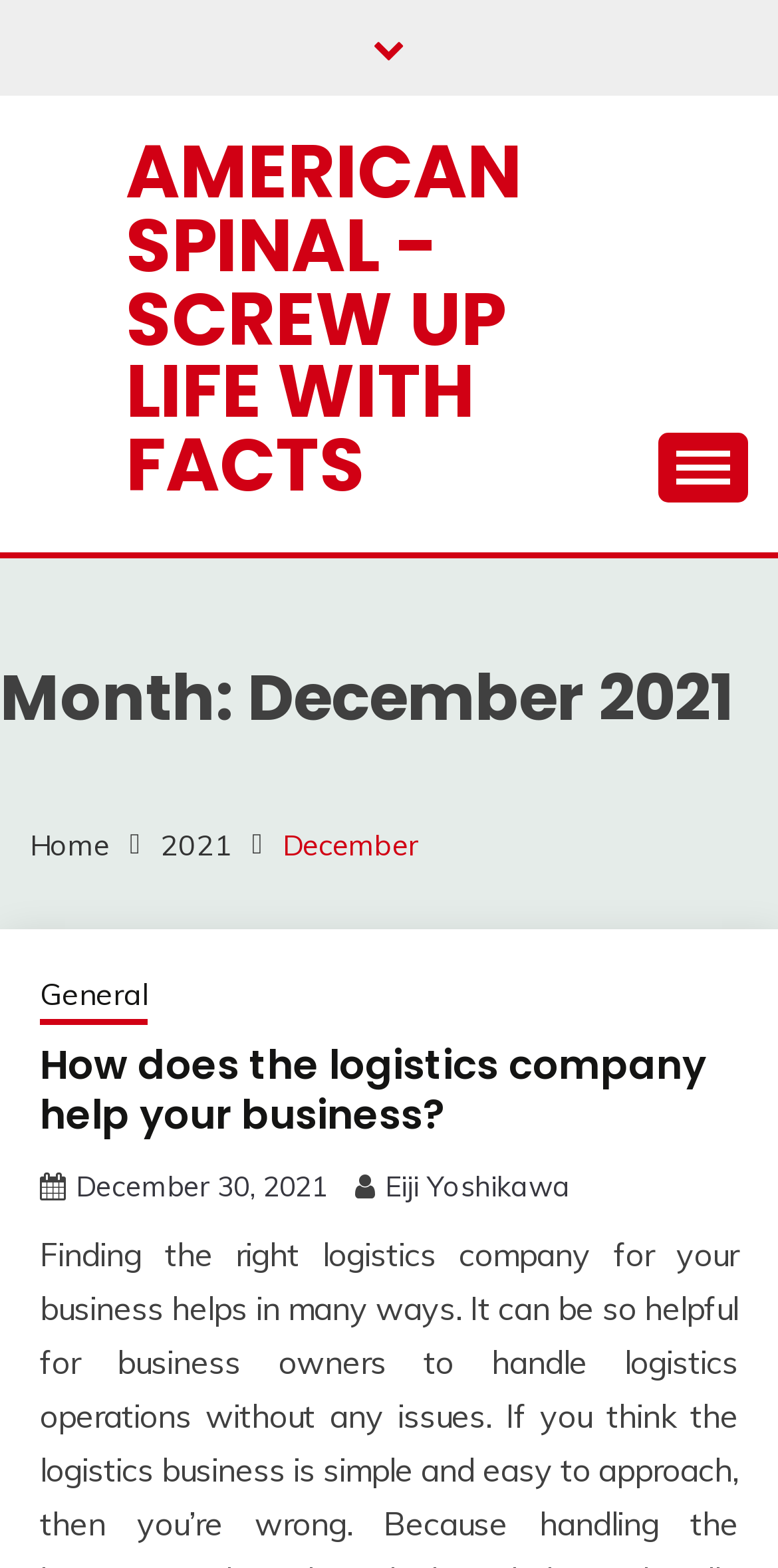Identify the bounding box coordinates of the section to be clicked to complete the task described by the following instruction: "Go to the home page". The coordinates should be four float numbers between 0 and 1, formatted as [left, top, right, bottom].

[0.038, 0.528, 0.141, 0.551]